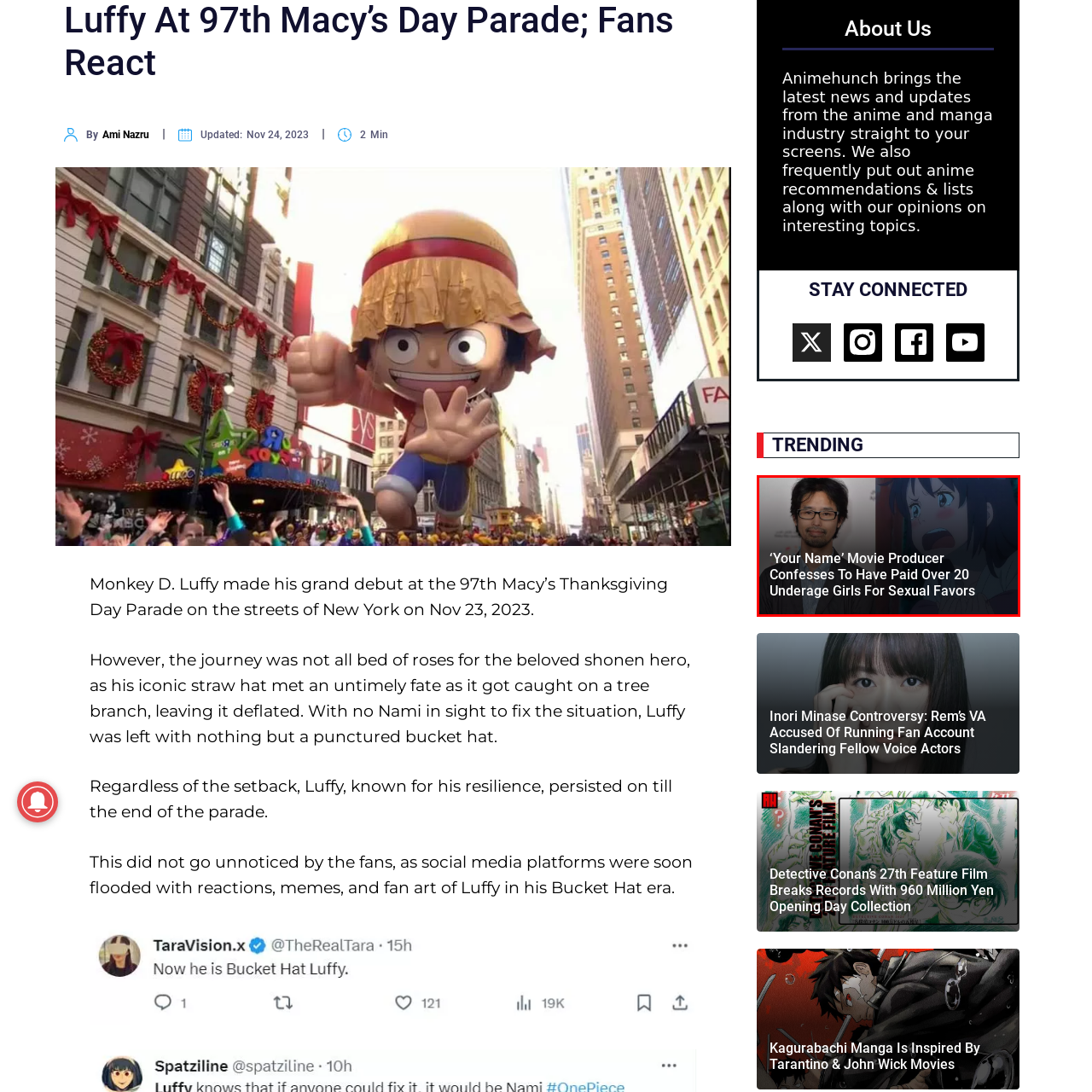Observe the image inside the red bounding box and respond to the question with a single word or phrase:
What is the controversy surrounding the producer?

Paying underage girls for sexual favors